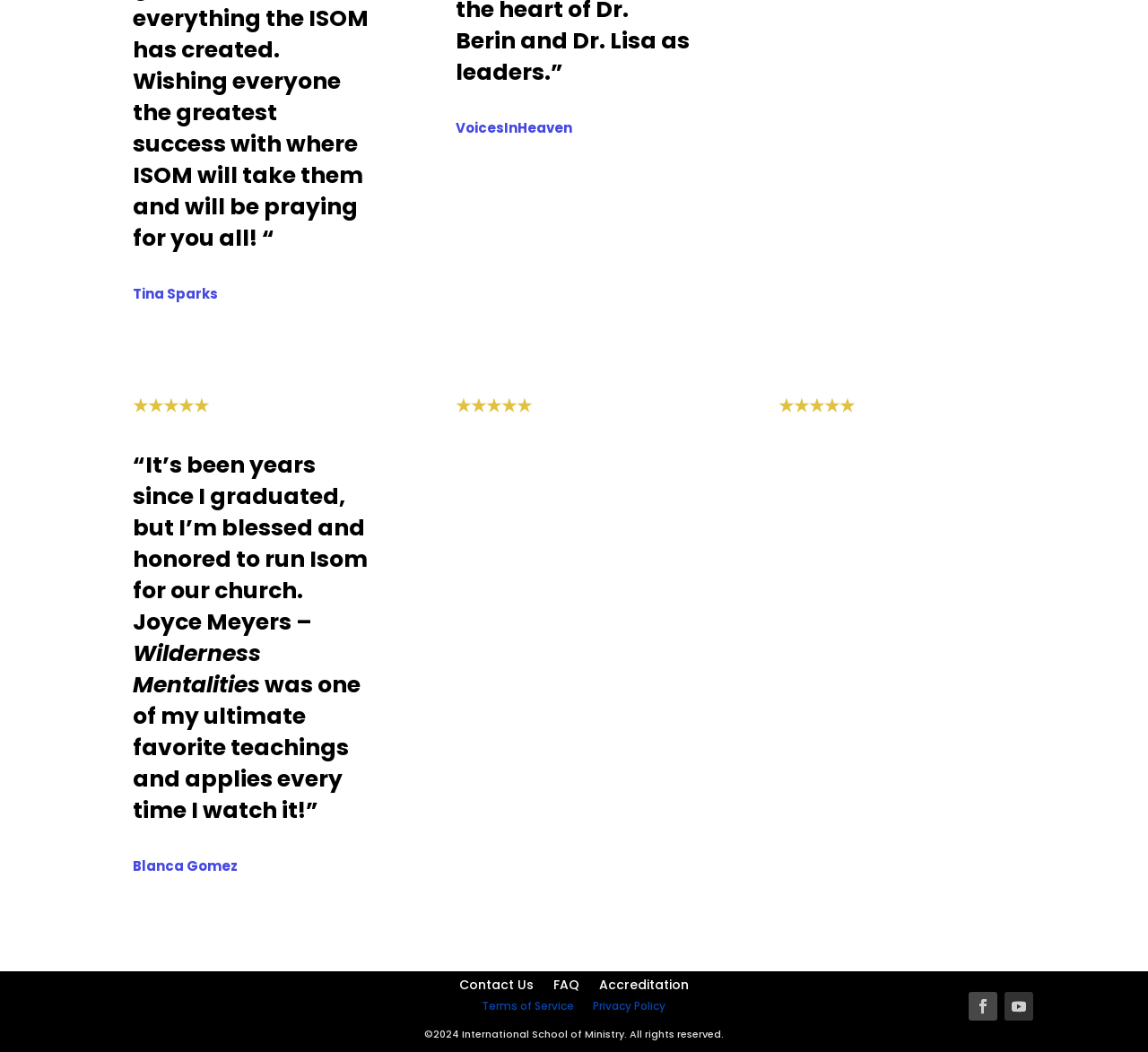Carefully examine the image and provide an in-depth answer to the question: What is the purpose of the link 'Contact Us'?

I found the link 'Contact Us' which is typically used to contact the organization or school, in this case, the International School of Ministry.